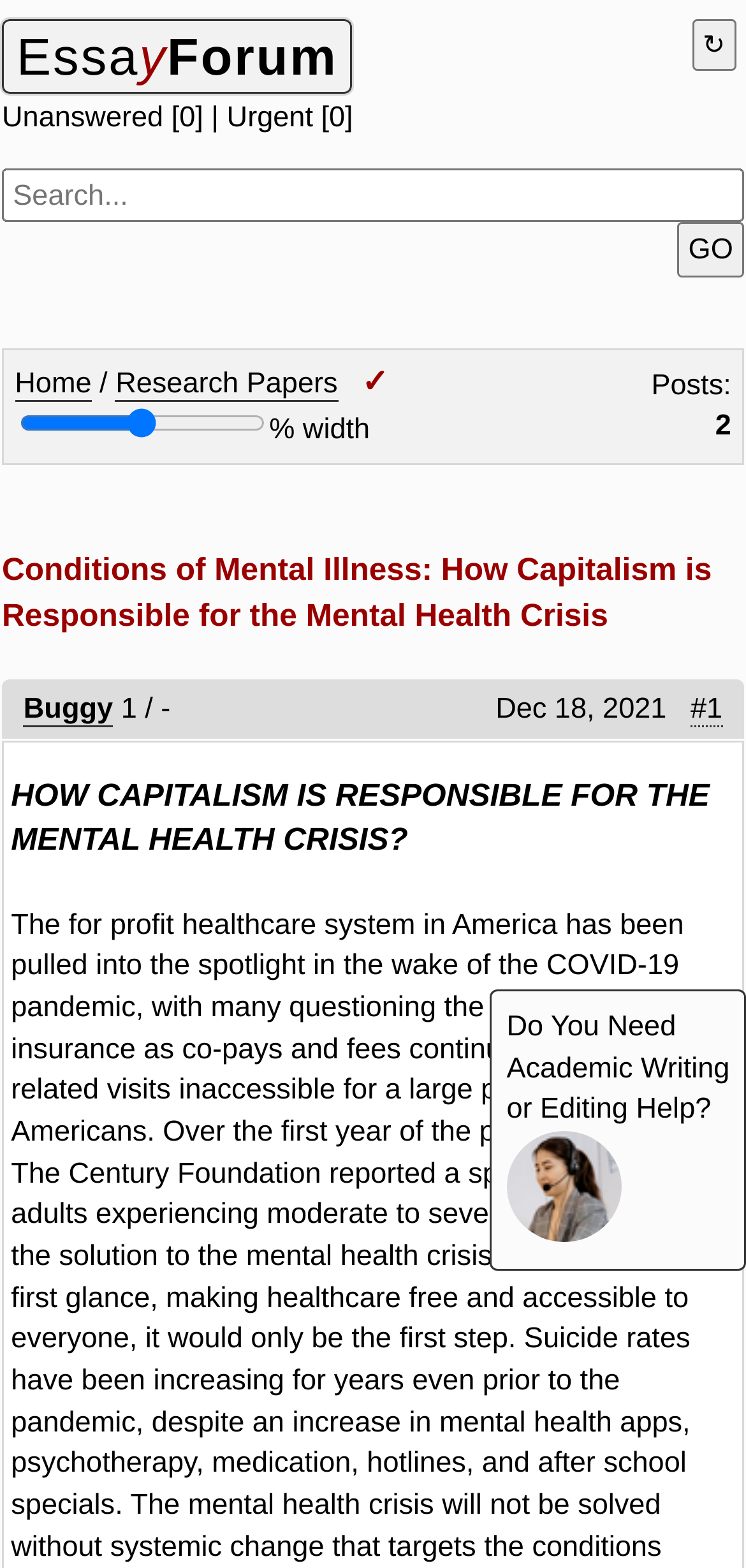Reply to the question with a brief word or phrase: What is the date of the post?

Dec 18, 2021